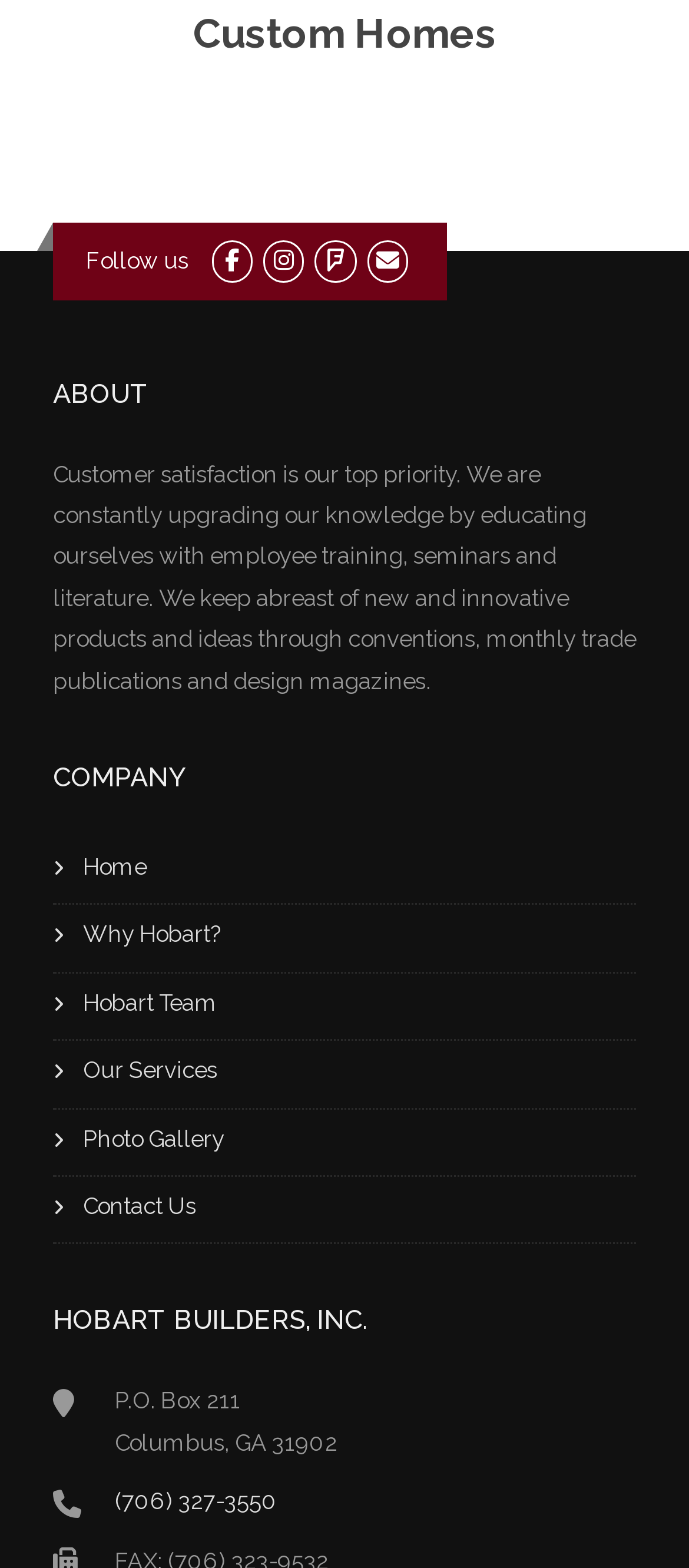Find the bounding box coordinates of the element to click in order to complete the given instruction: "Follow us on social media."

[0.306, 0.158, 0.366, 0.175]